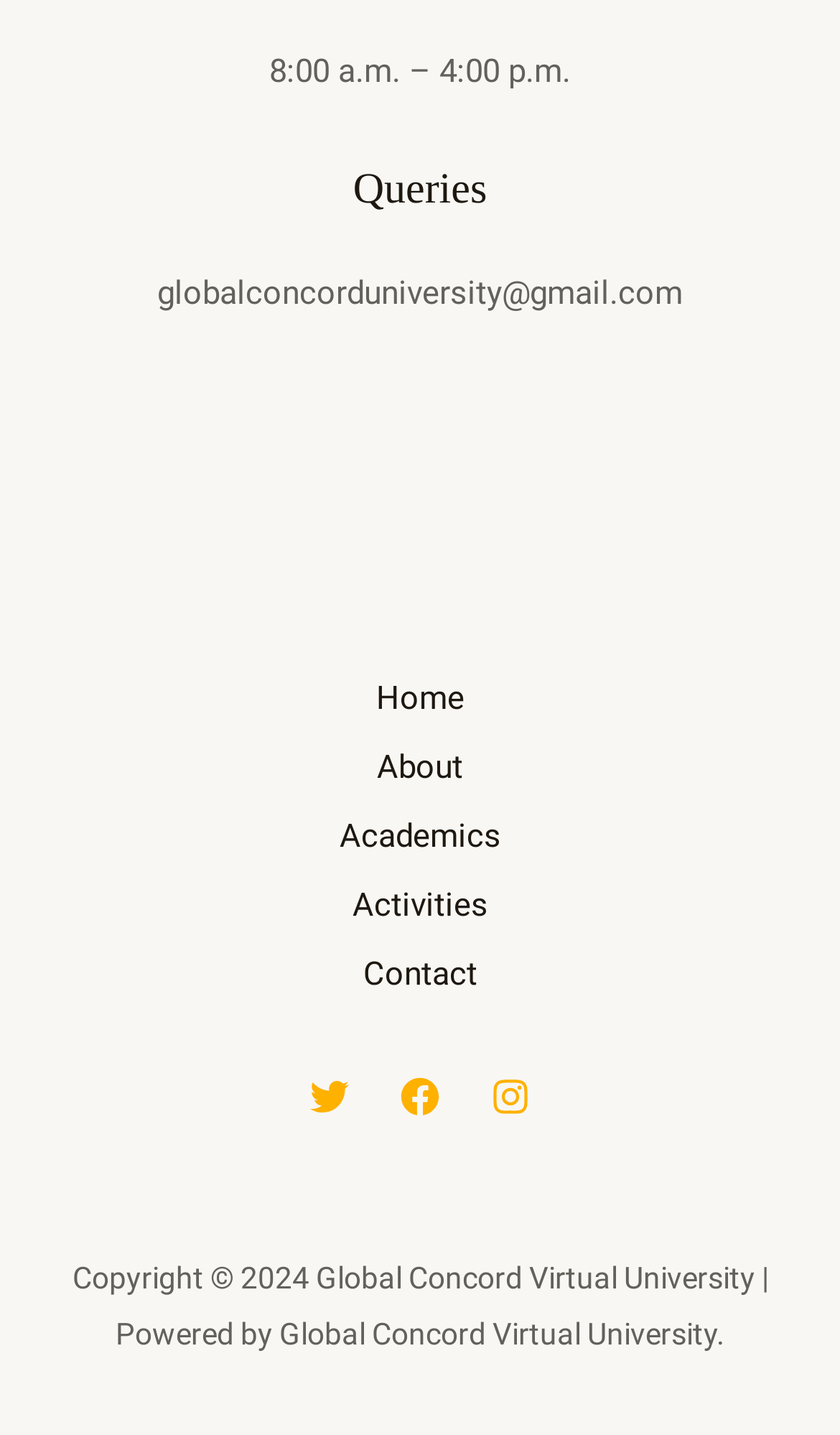Indicate the bounding box coordinates of the element that needs to be clicked to satisfy the following instruction: "Open Facebook". The coordinates should be four float numbers between 0 and 1, i.e., [left, top, right, bottom].

[0.477, 0.75, 0.523, 0.777]